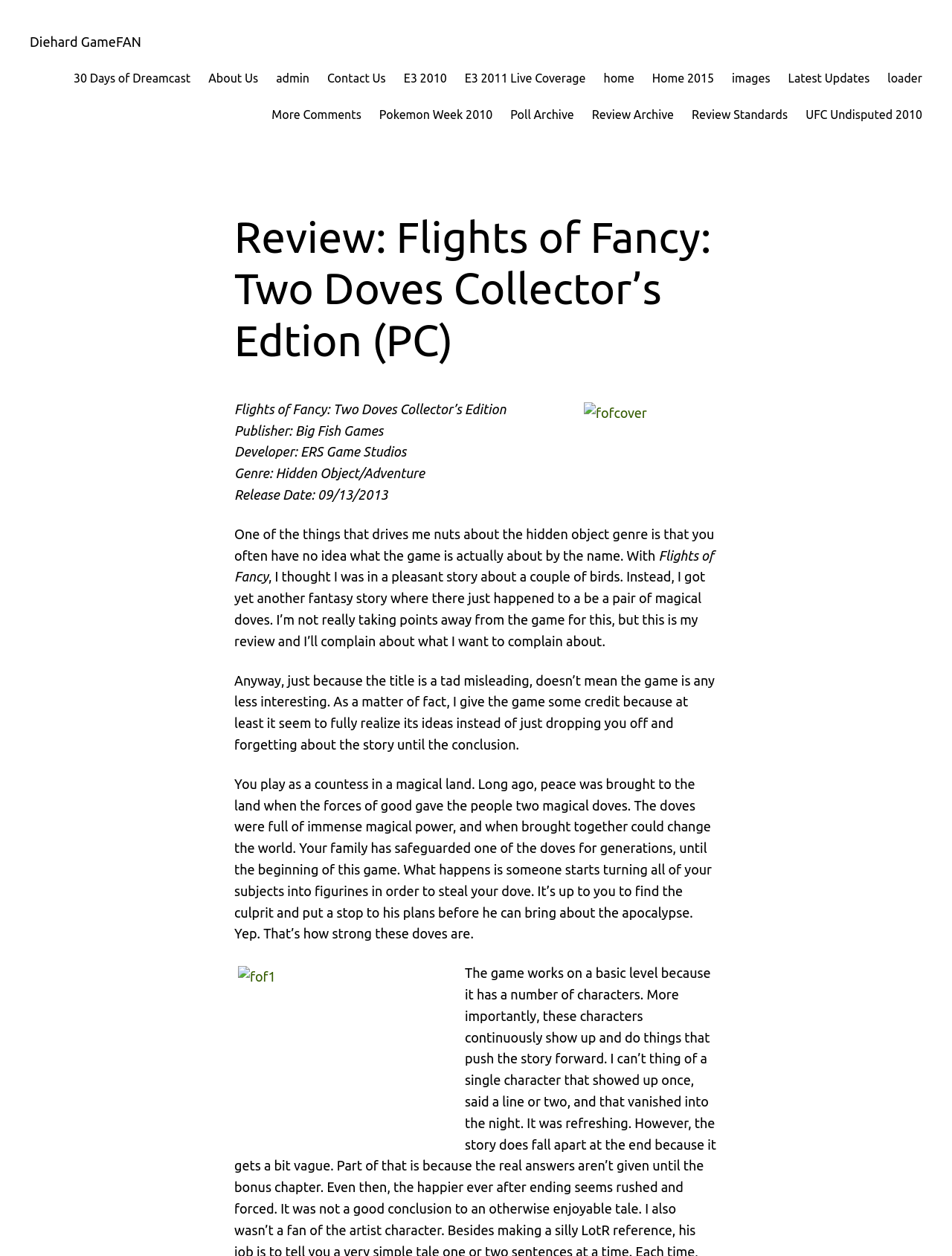Please provide the main heading of the webpage content.

Review: Flights of Fancy: Two Doves Collector’s Edtion (PC)